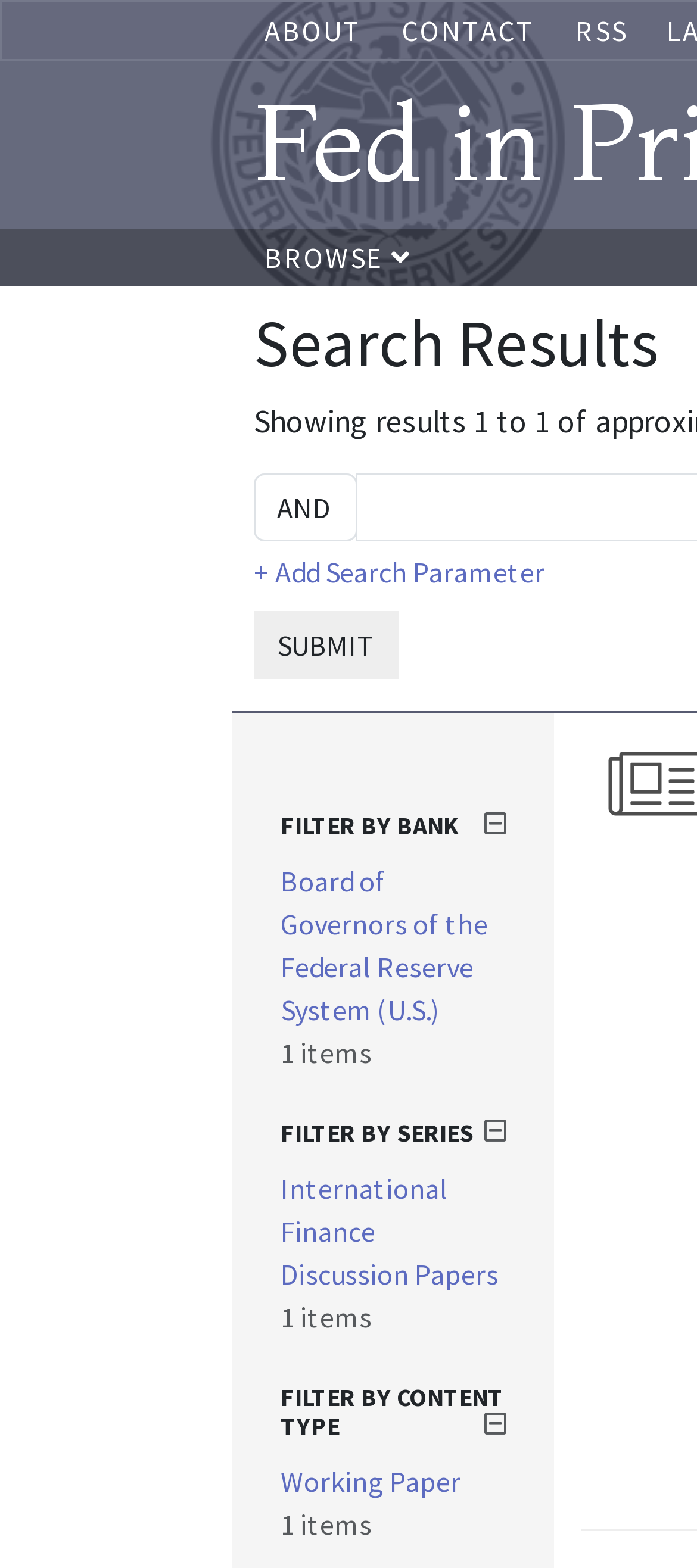Identify the bounding box coordinates of the region that needs to be clicked to carry out this instruction: "Go to Sciensano website". Provide these coordinates as four float numbers ranging from 0 to 1, i.e., [left, top, right, bottom].

None